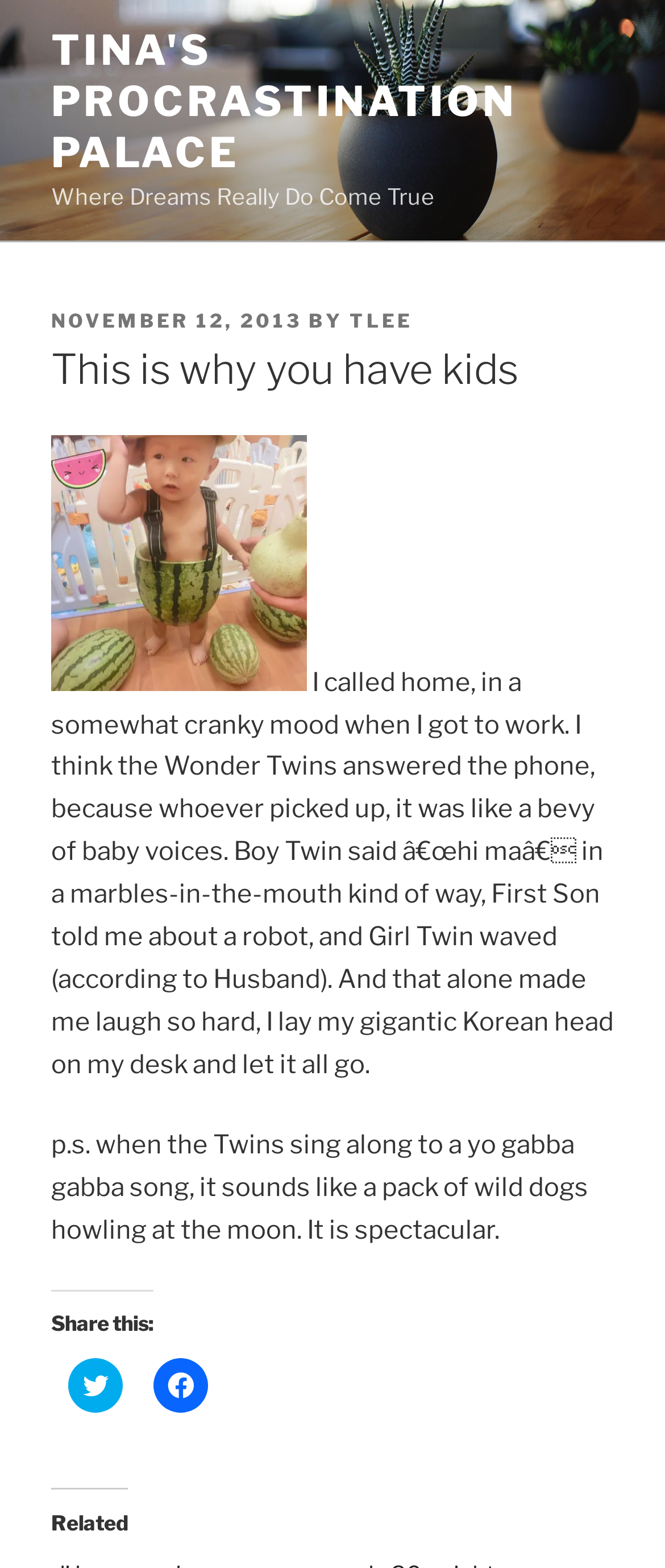Given the description: "tlee", determine the bounding box coordinates of the UI element. The coordinates should be formatted as four float numbers between 0 and 1, [left, top, right, bottom].

[0.526, 0.197, 0.621, 0.212]